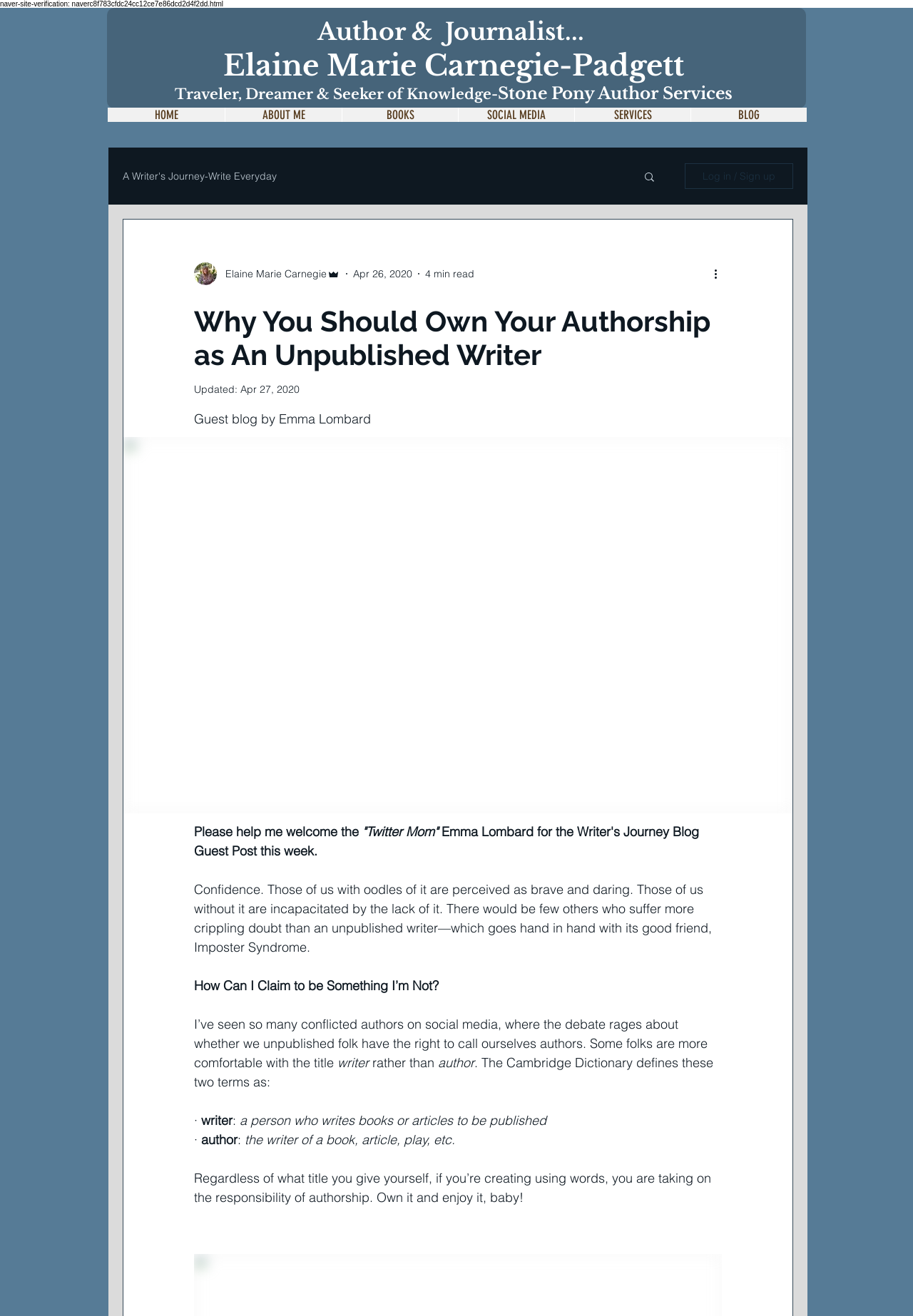Please give a succinct answer to the question in one word or phrase:
What is the name of the guest blogger?

Emma Lombard